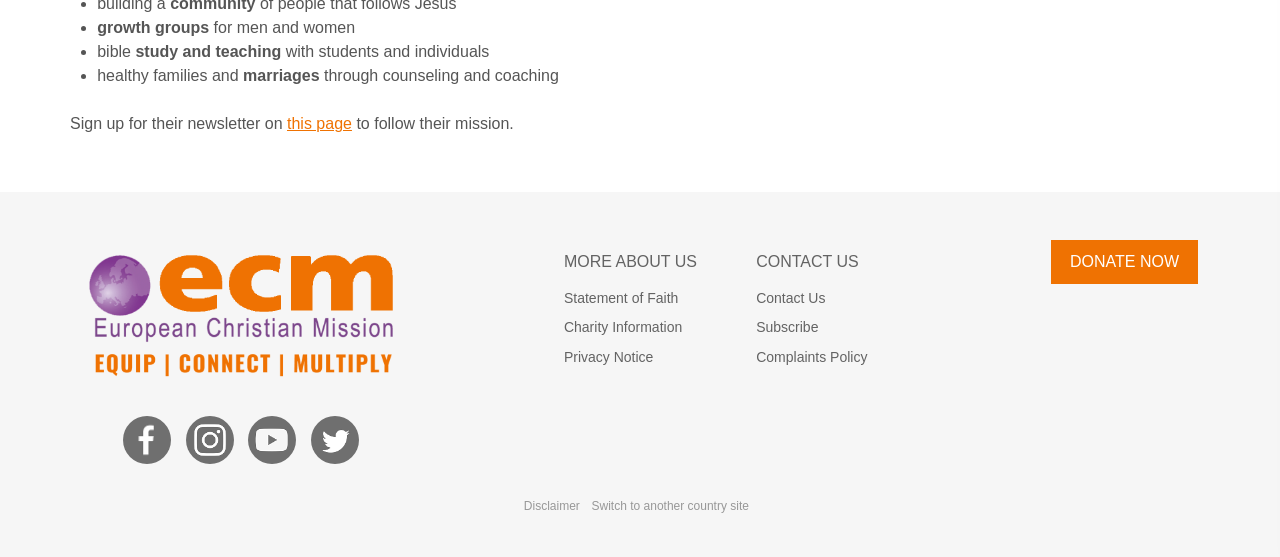Please specify the bounding box coordinates of the region to click in order to perform the following instruction: "Learn more about the organization".

[0.441, 0.43, 0.56, 0.507]